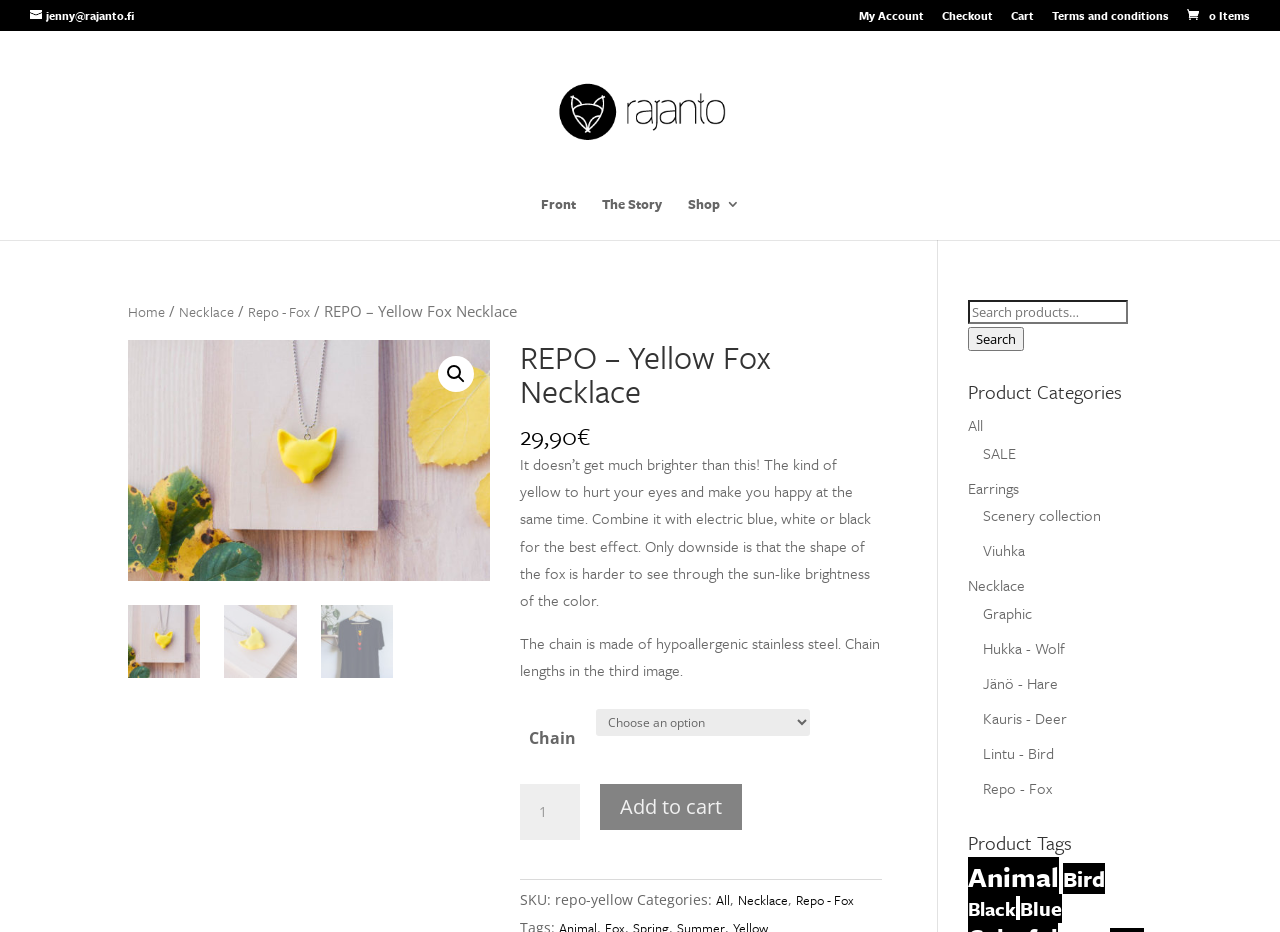Please identify the bounding box coordinates of the element that needs to be clicked to perform the following instruction: "Select chain type".

[0.465, 0.76, 0.633, 0.789]